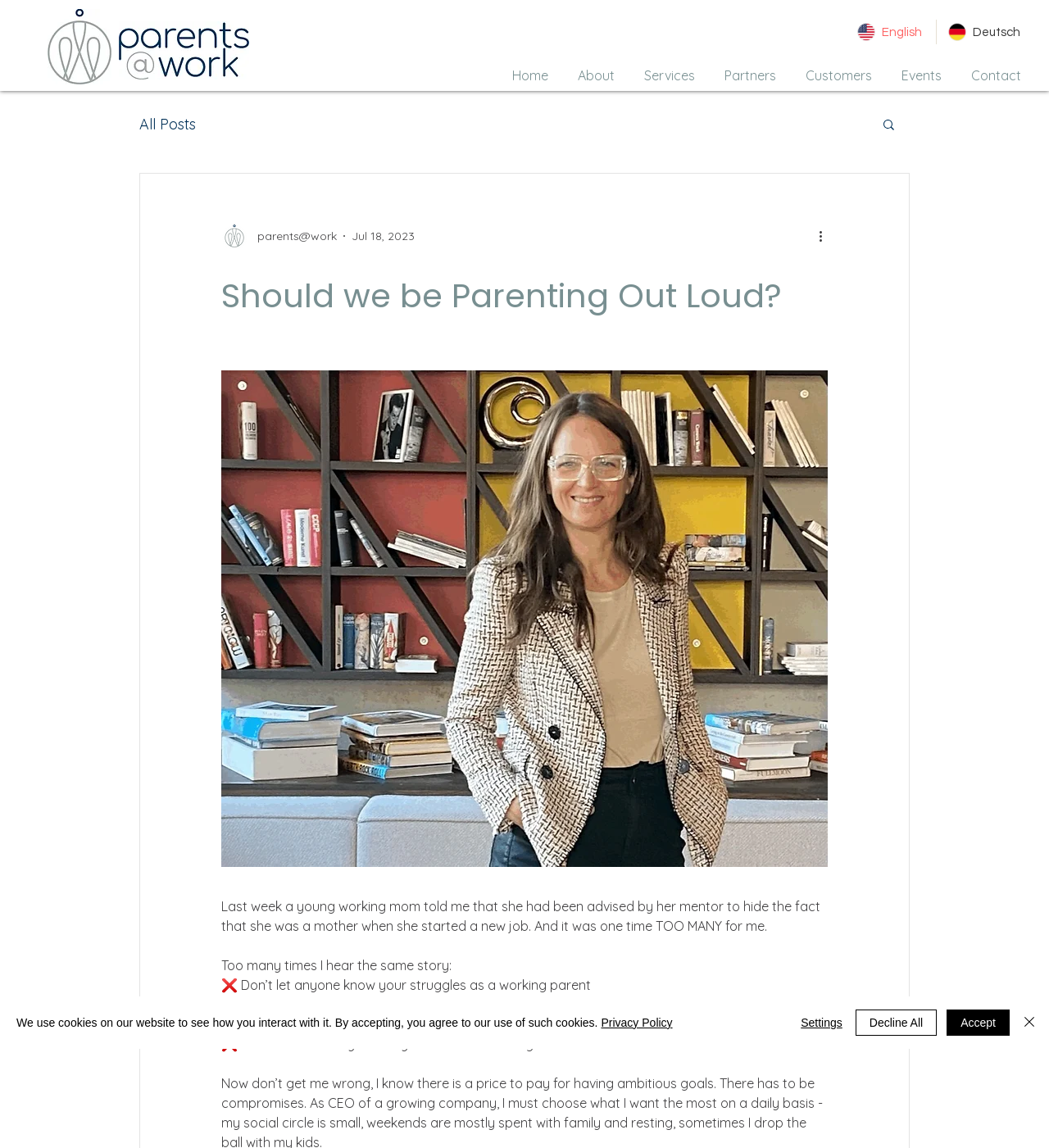Locate the bounding box coordinates of the region to be clicked to comply with the following instruction: "Click the 'Home' link". The coordinates must be four float numbers between 0 and 1, in the form [left, top, right, bottom].

[0.474, 0.049, 0.537, 0.07]